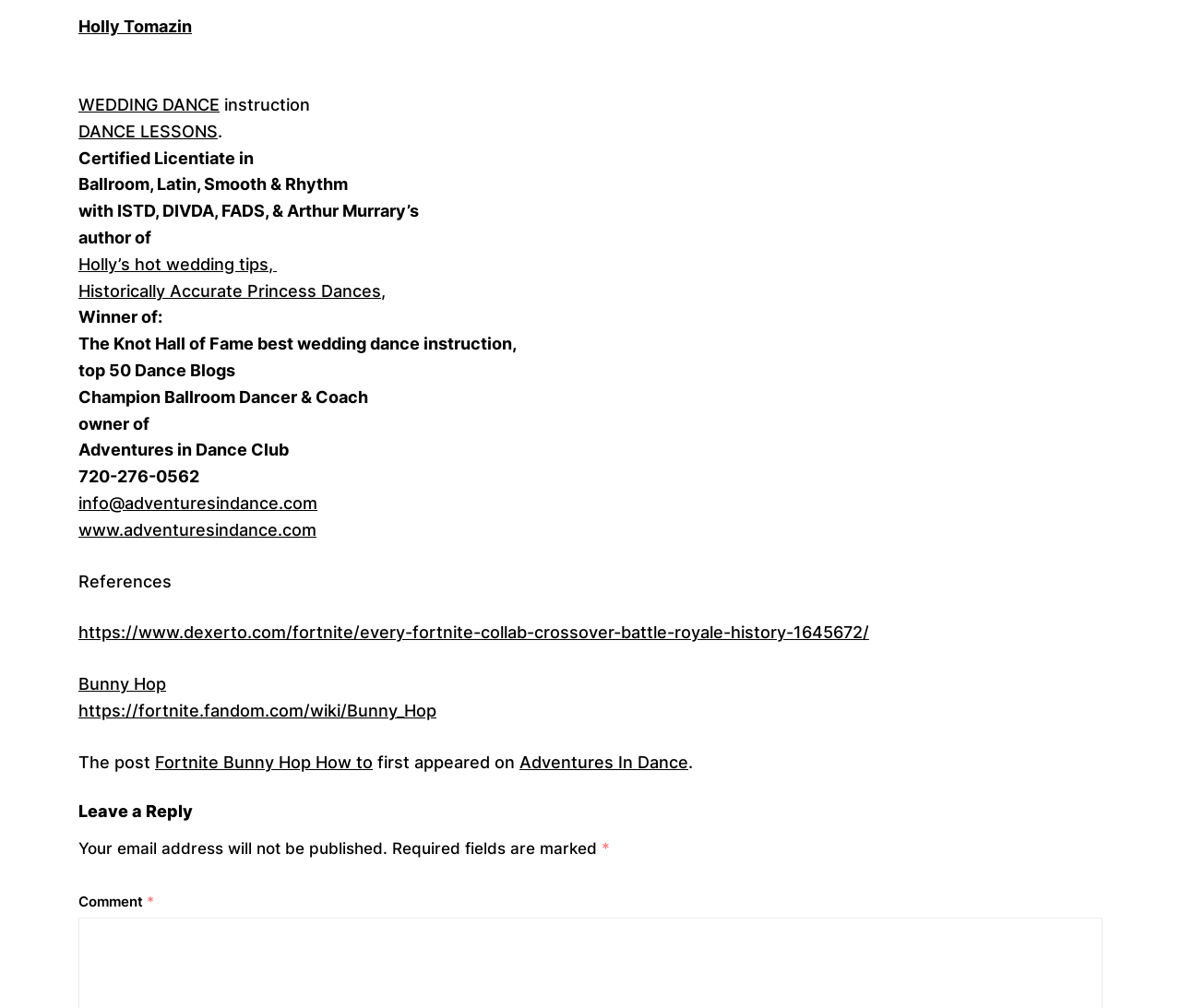Pinpoint the bounding box coordinates of the area that must be clicked to complete this instruction: "Leave a reply".

[0.066, 0.795, 0.934, 0.814]